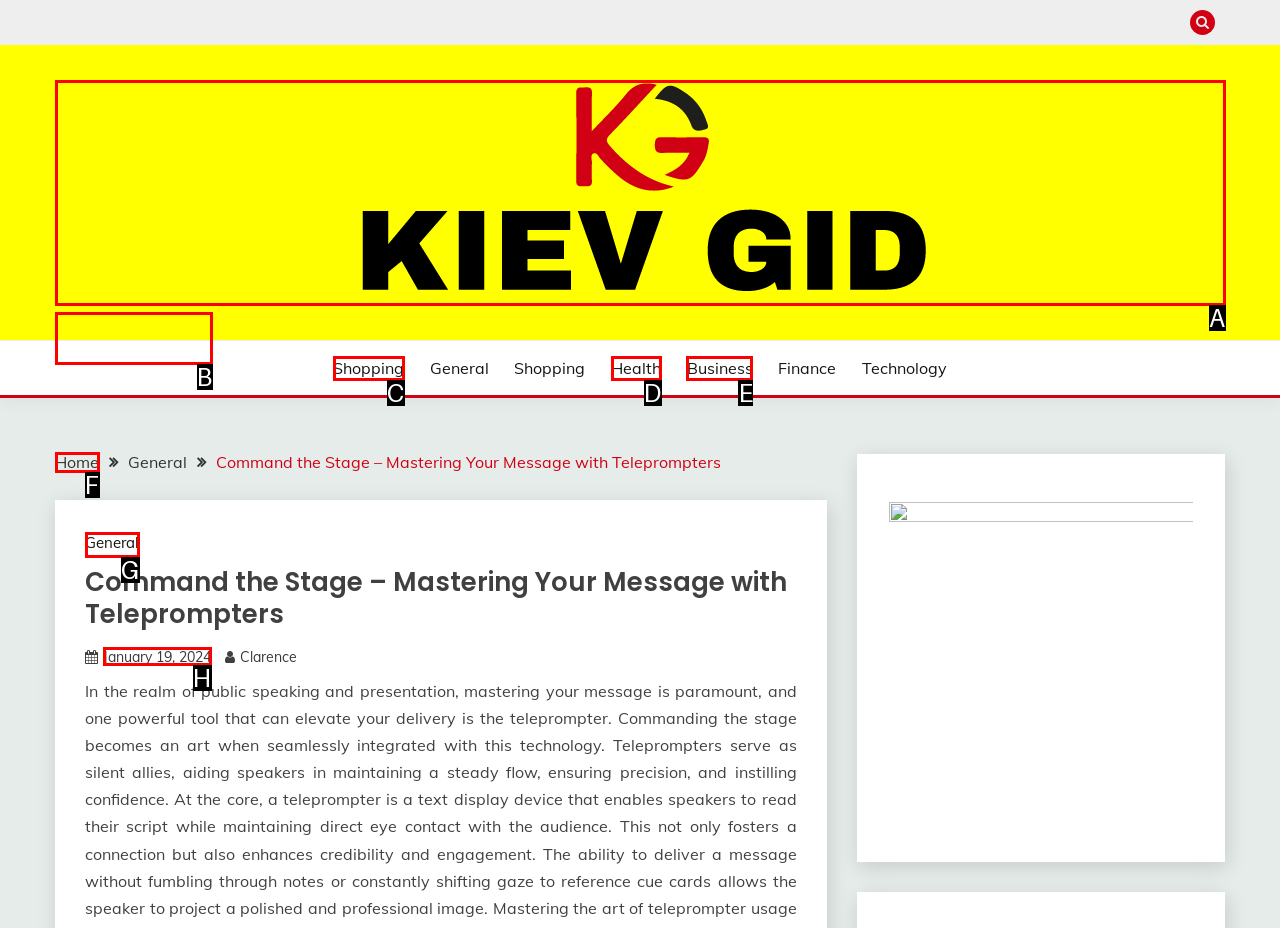Determine which option matches the description: January 19, 2024January 12, 2024. Answer using the letter of the option.

H